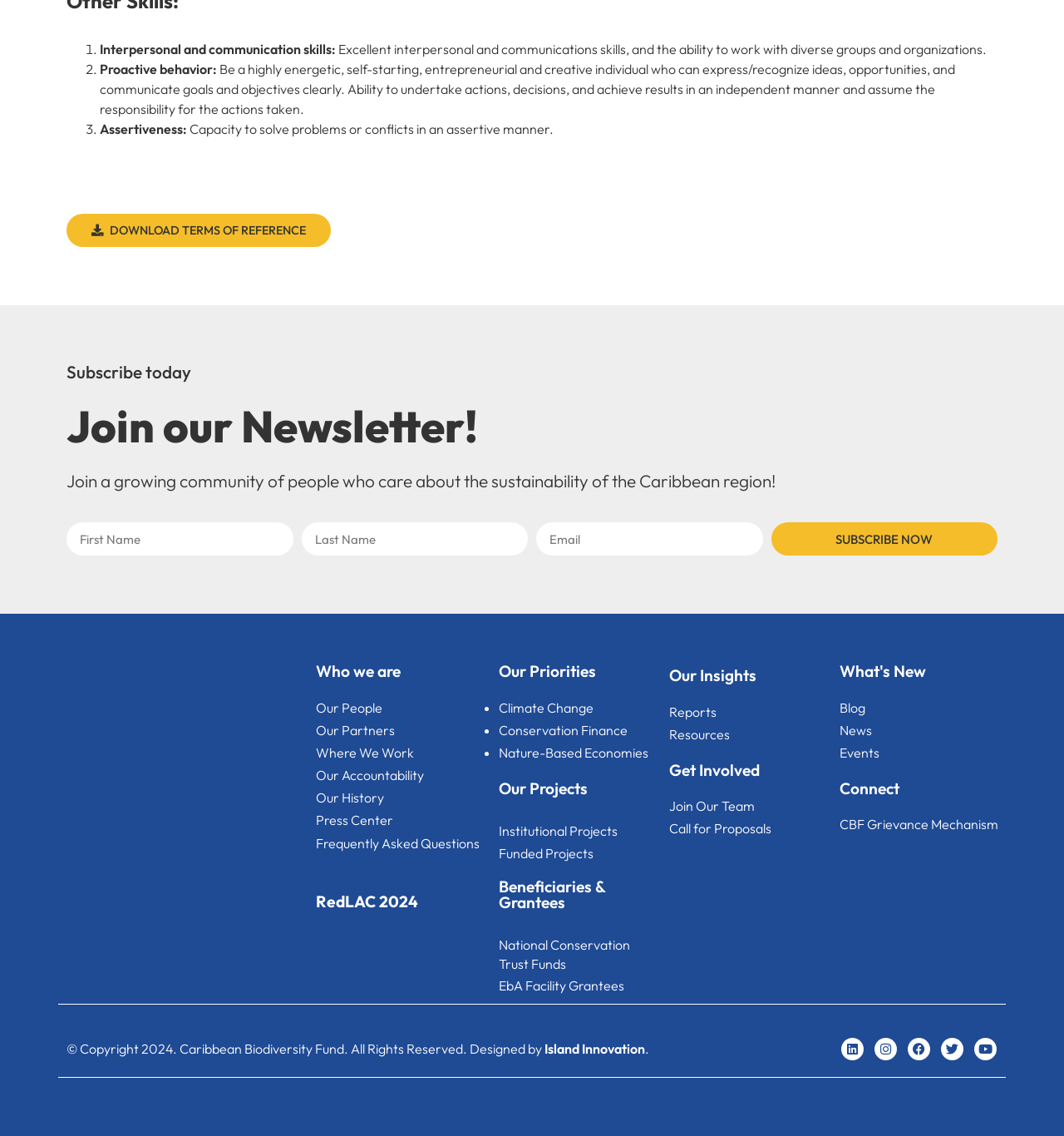Please locate the bounding box coordinates of the element that needs to be clicked to achieve the following instruction: "Subscribe to the newsletter". The coordinates should be four float numbers between 0 and 1, i.e., [left, top, right, bottom].

[0.725, 0.46, 0.938, 0.489]